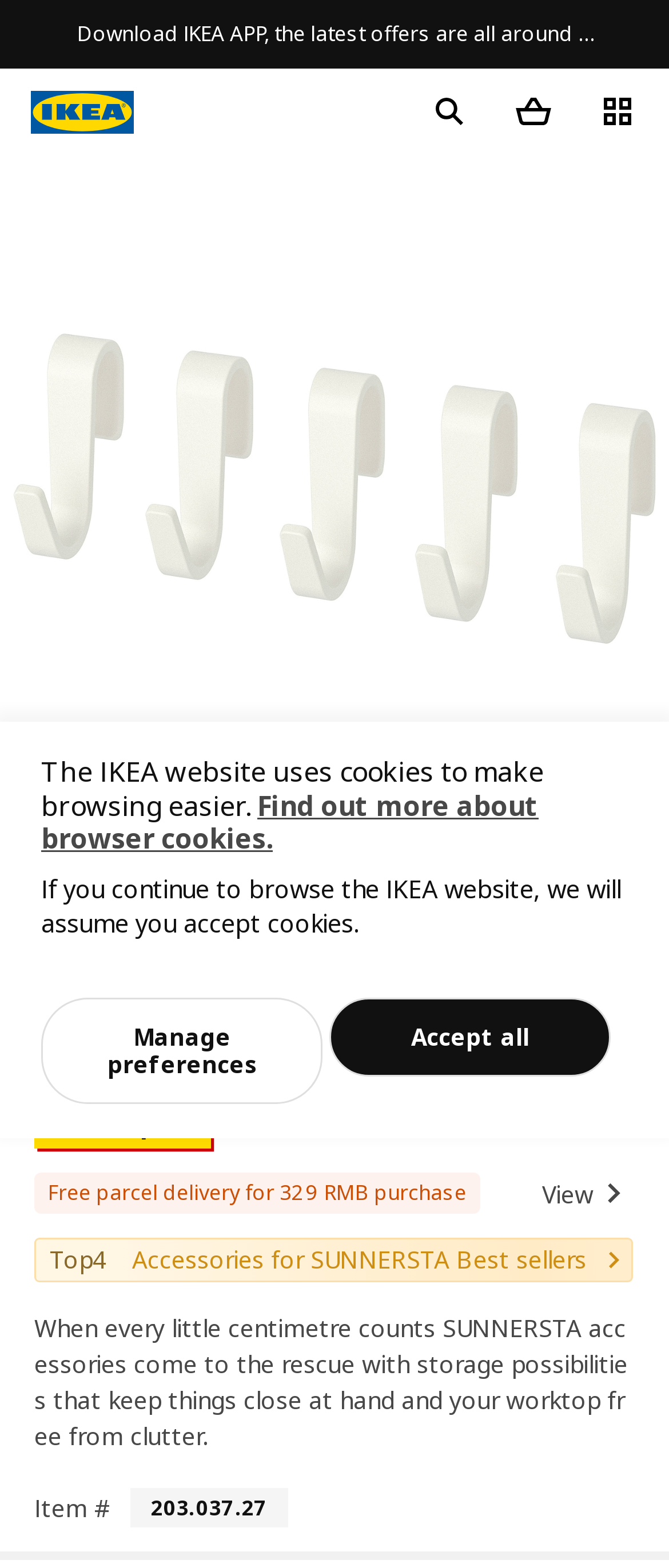Please provide the bounding box coordinates in the format (top-left x, top-left y, bottom-right x, bottom-right y). Remember, all values are floating point numbers between 0 and 1. What is the bounding box coordinate of the region described as: aria-label="customer service"

[0.051, 0.656, 0.154, 0.7]